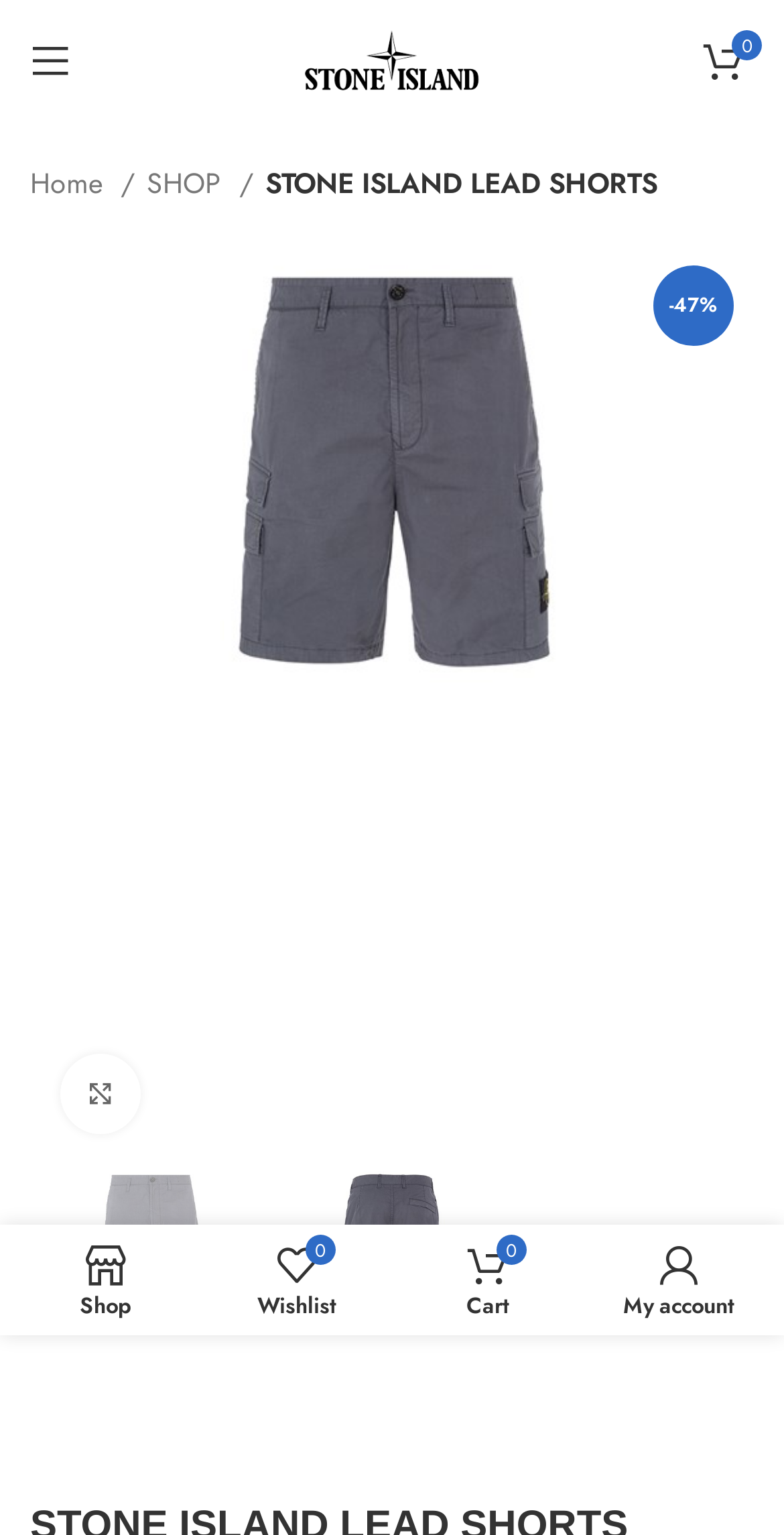Please reply to the following question using a single word or phrase: 
Can I enlarge the product image?

Yes